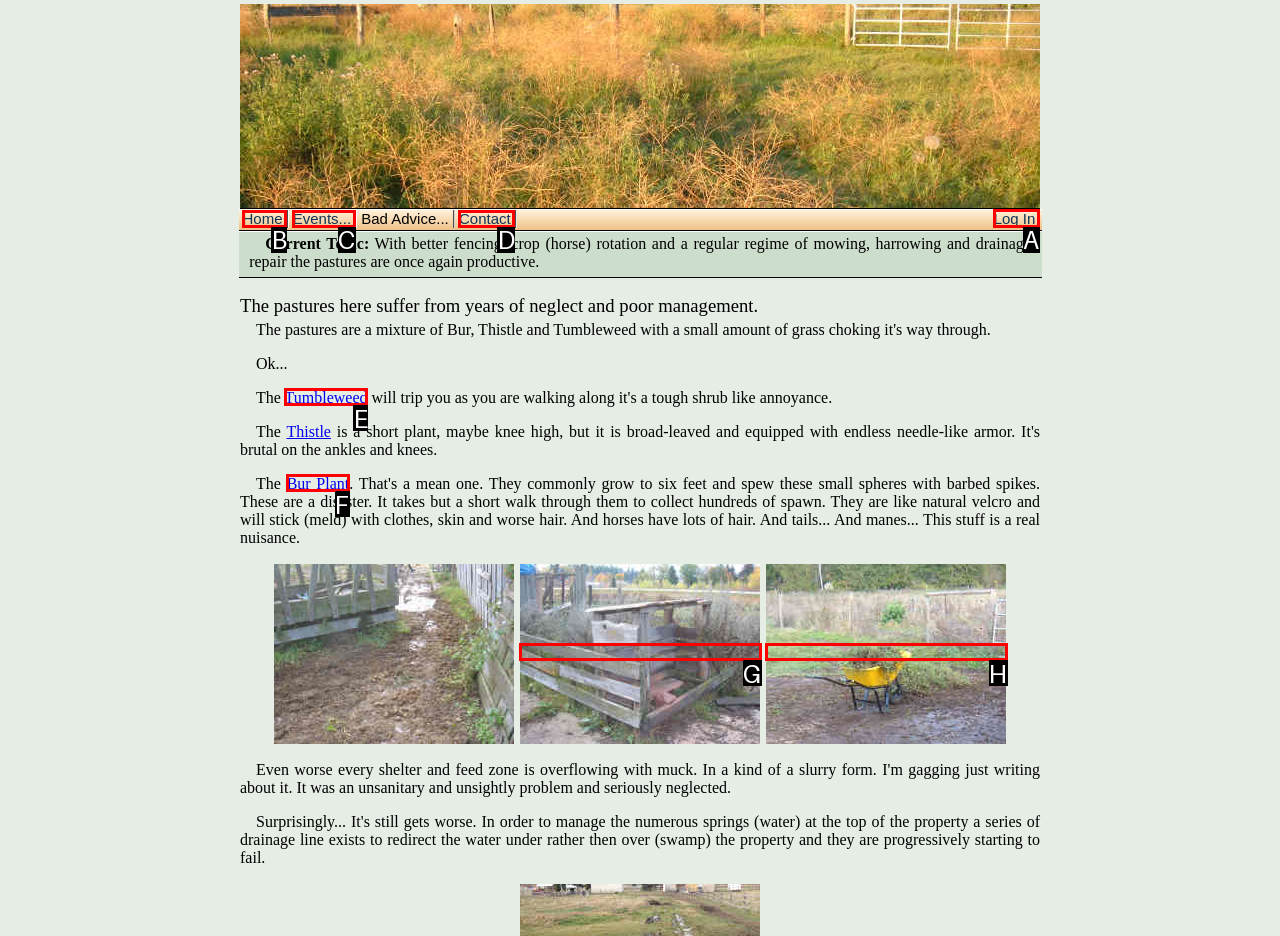Determine which UI element you should click to perform the task: log in
Provide the letter of the correct option from the given choices directly.

A